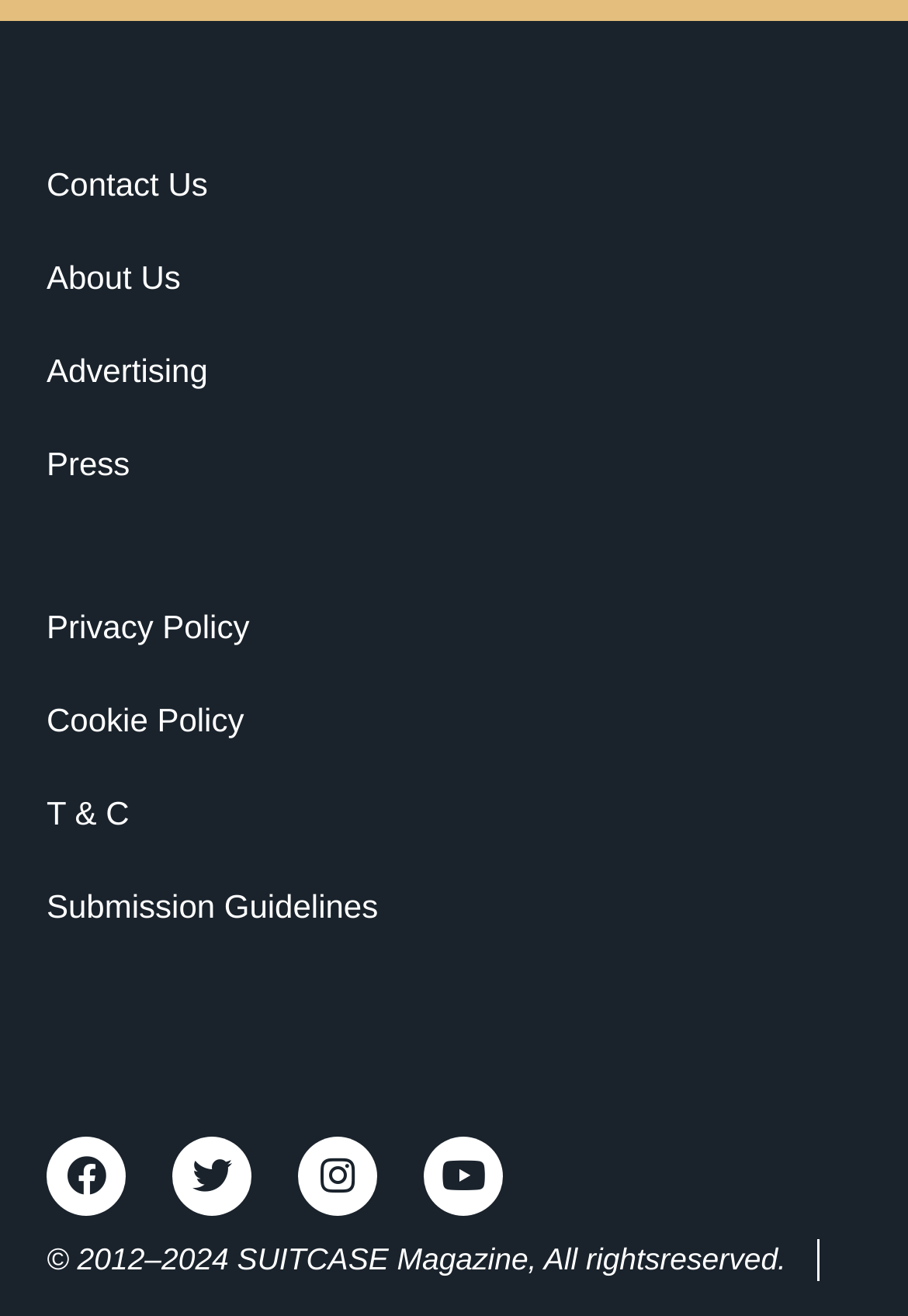Identify the bounding box for the given UI element using the description provided. Coordinates should be in the format (top-left x, top-left y, bottom-right x, bottom-right y) and must be between 0 and 1. Here is the description: Facebook

[0.051, 0.863, 0.138, 0.923]